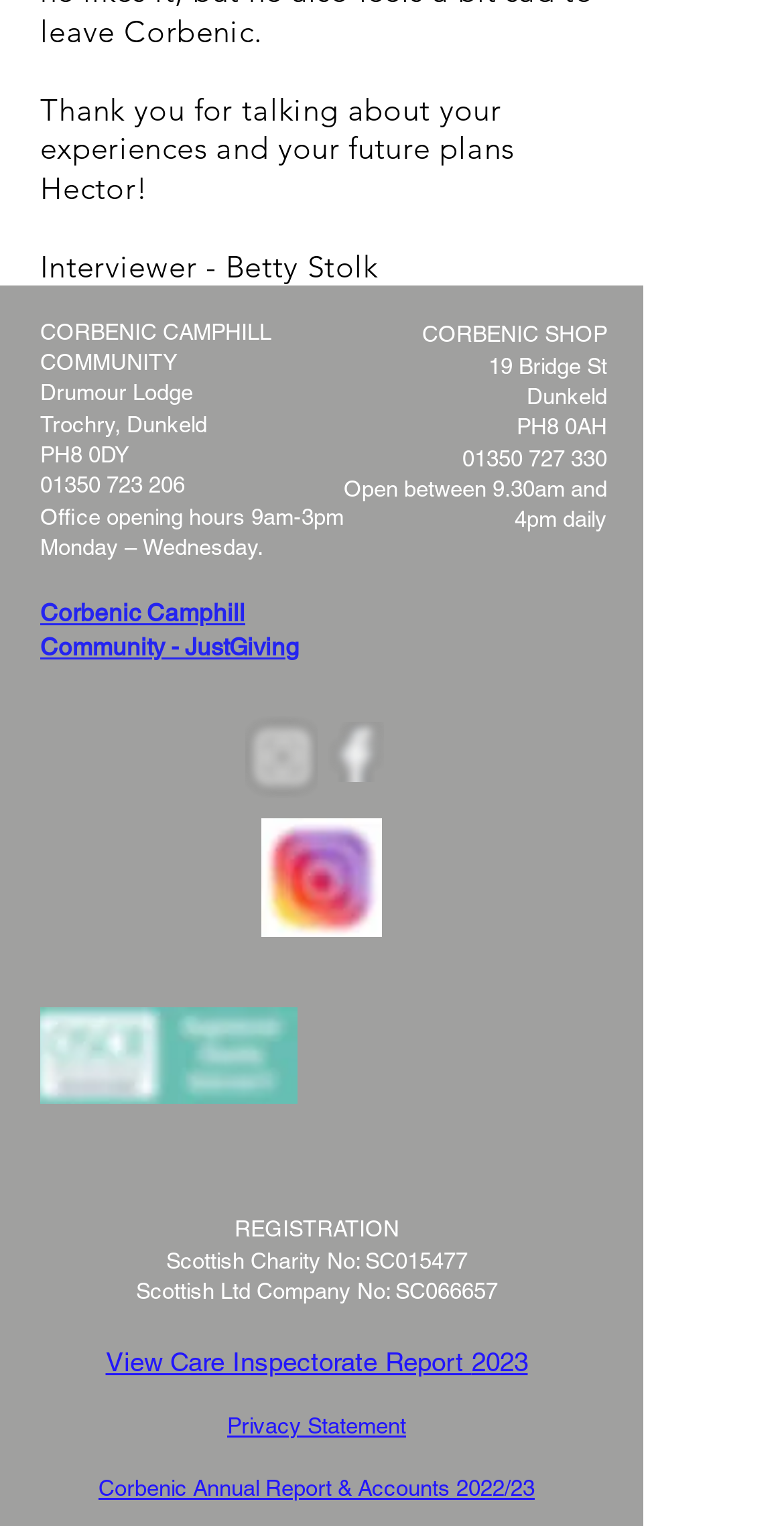Provide the bounding box coordinates of the HTML element this sentence describes: "01350 723 206". The bounding box coordinates consist of four float numbers between 0 and 1, i.e., [left, top, right, bottom].

[0.051, 0.309, 0.236, 0.327]